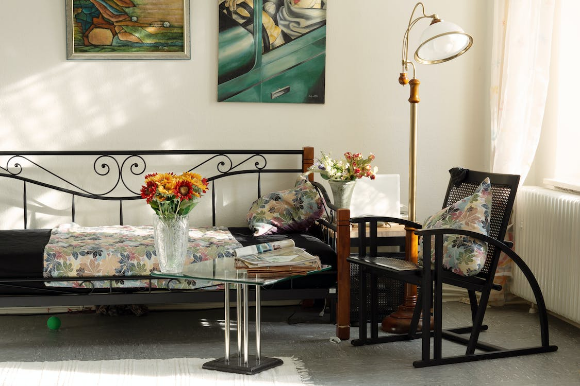What is the purpose of the artificial flowers?
Please give a detailed and elaborate answer to the question.

According to the caption, the artificial flower arrangement in a clear vase 'adds a vibrant splash of color to the scene', suggesting that their purpose is to add a pop of color to the room.